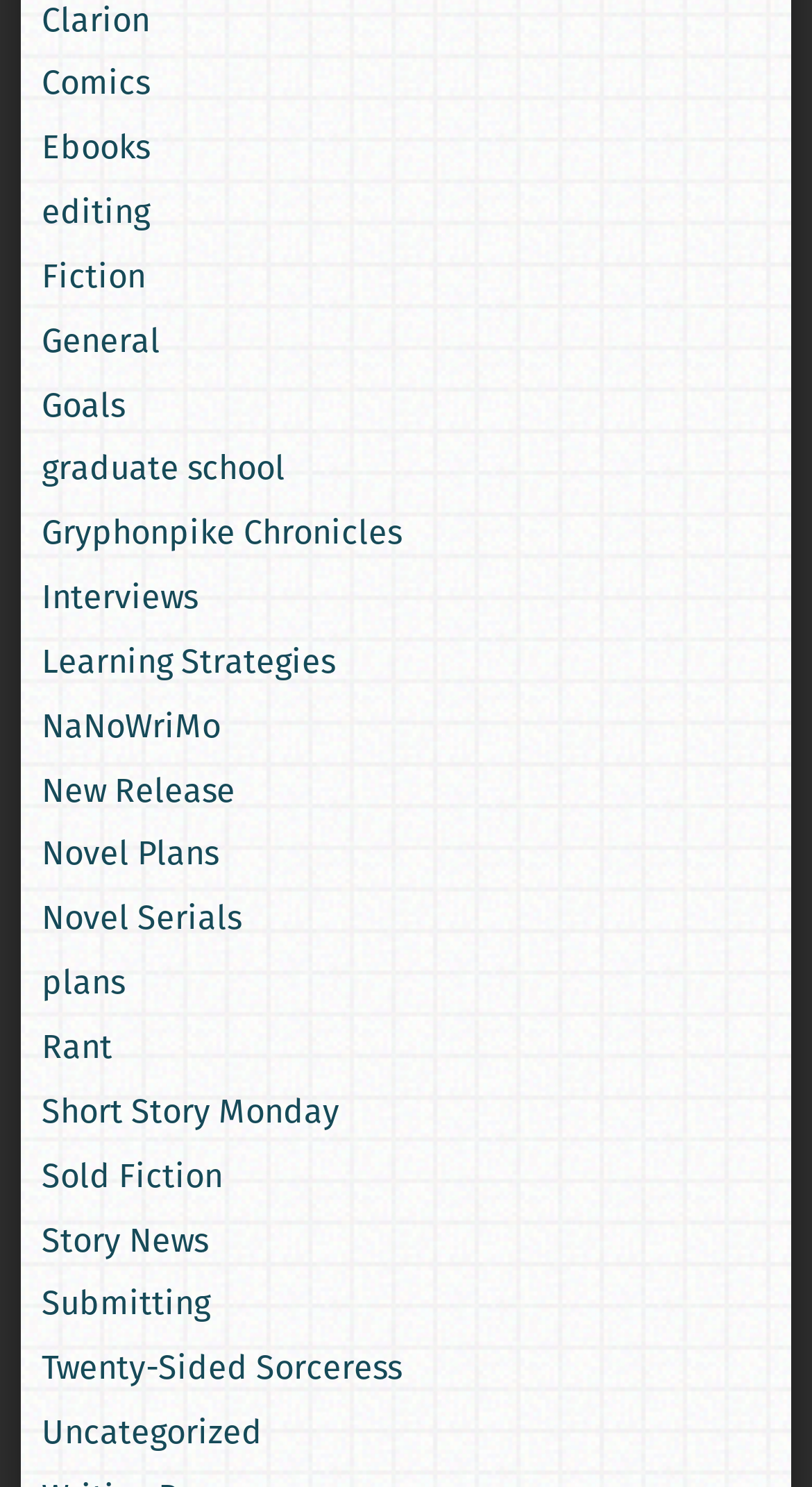Reply to the question below using a single word or brief phrase:
How many links are on the webpage?

21